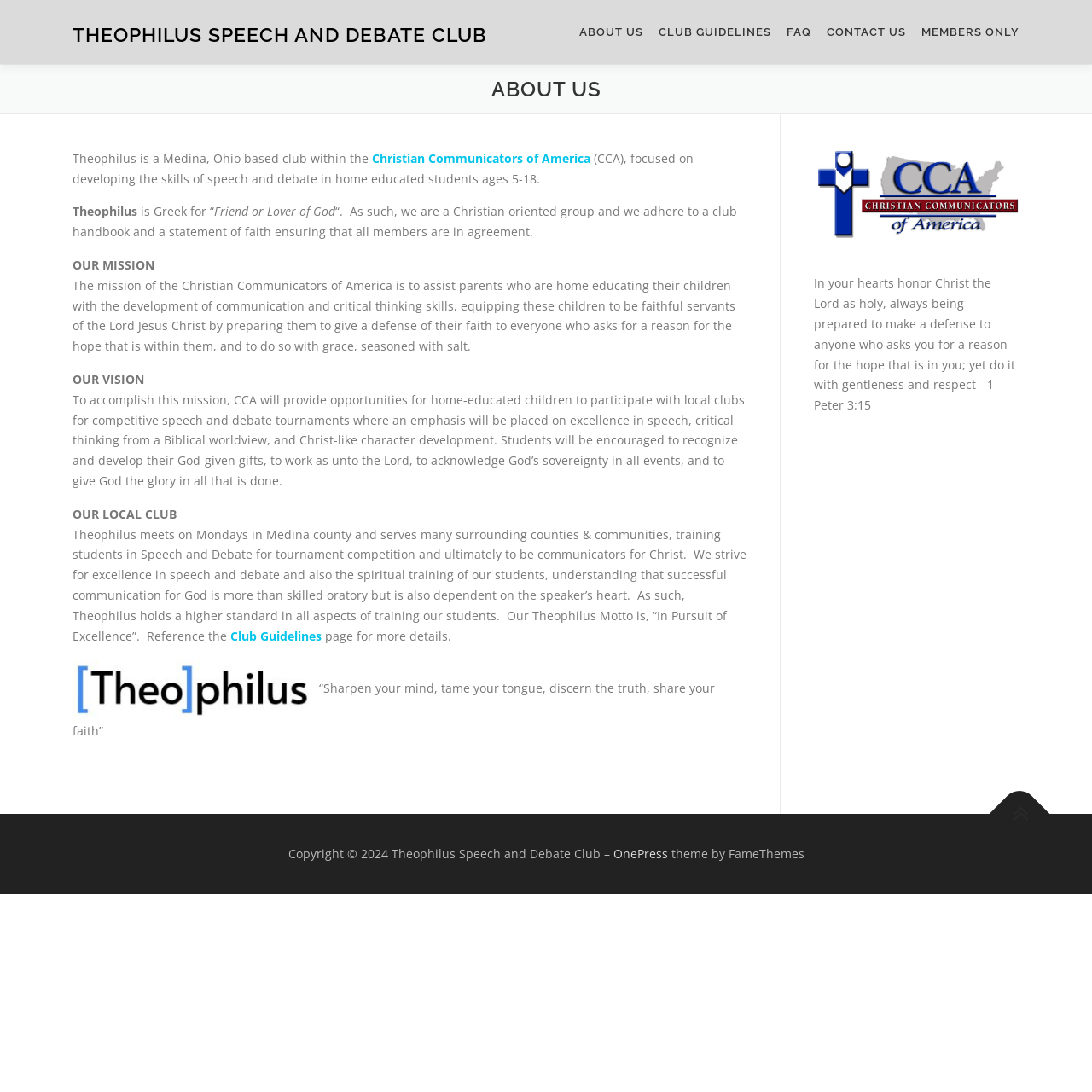Identify the bounding box coordinates for the element you need to click to achieve the following task: "Visit the 'CLUB GUIDELINES' page". The coordinates must be four float values ranging from 0 to 1, formatted as [left, top, right, bottom].

[0.596, 0.0, 0.713, 0.059]